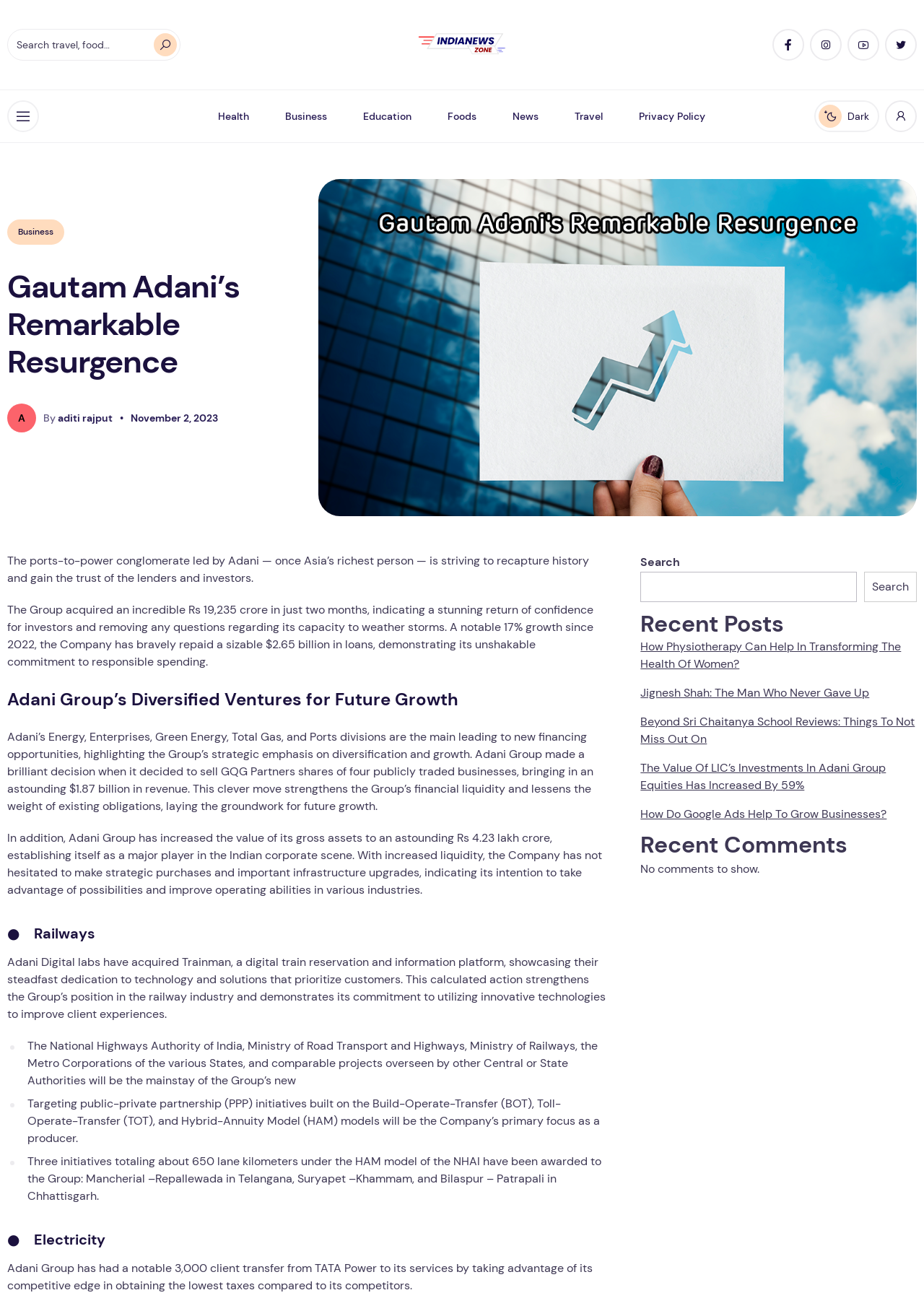What is the name of the person mentioned in the article?
Respond to the question with a well-detailed and thorough answer.

The article mentions 'Gautam Adani’s Remarkable Resurgence' in the heading, indicating that the person being referred to is Gautam Adani.